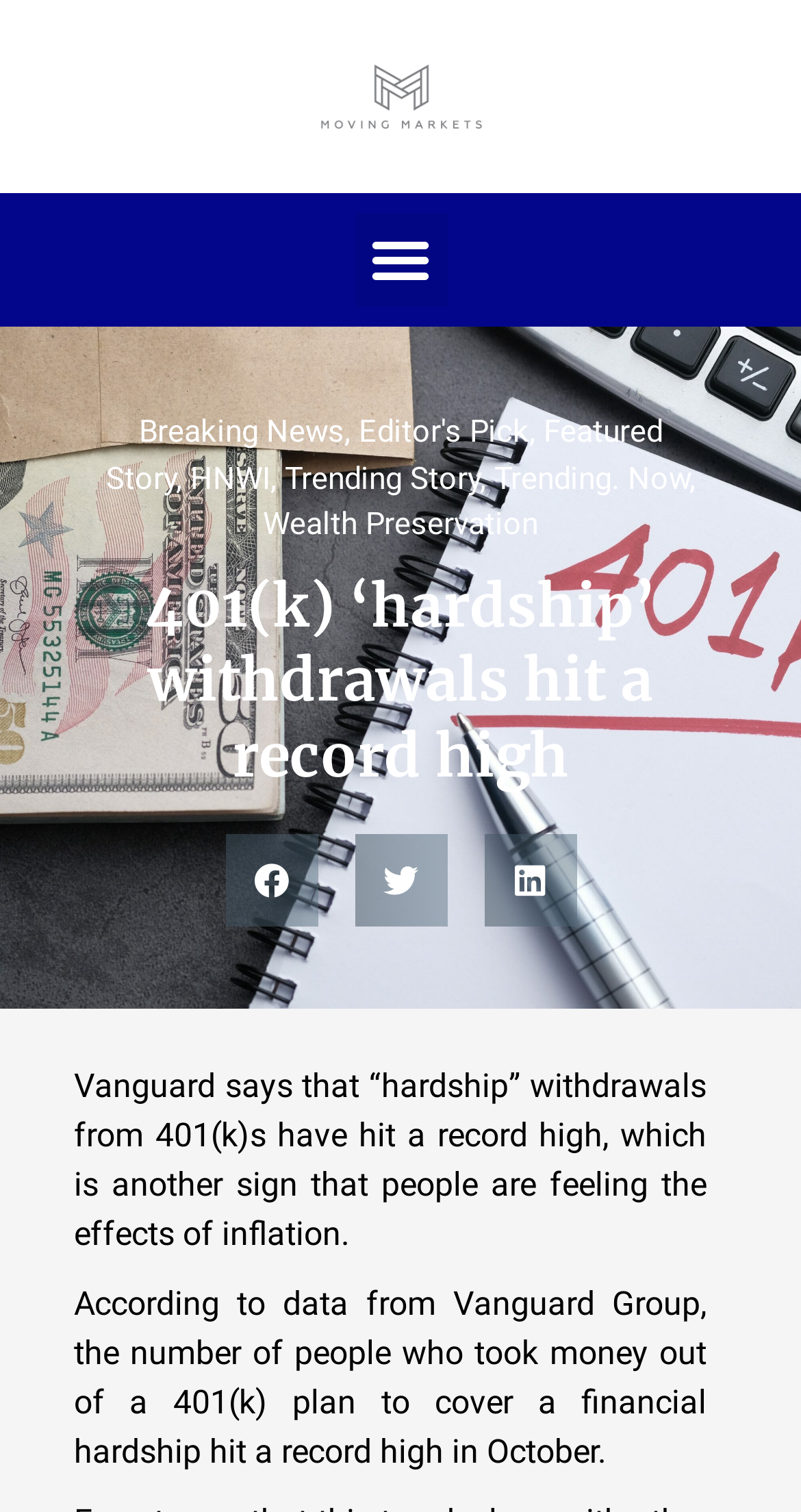What is the record high that 401(k) hardship withdrawals have hit?
Please analyze the image and answer the question with as much detail as possible.

According to the webpage, Vanguard says that 'hardship' withdrawals from 401(k)s have hit a record high, which is another sign that people are feeling the effects of inflation. This information is obtained from the static text element on the webpage.